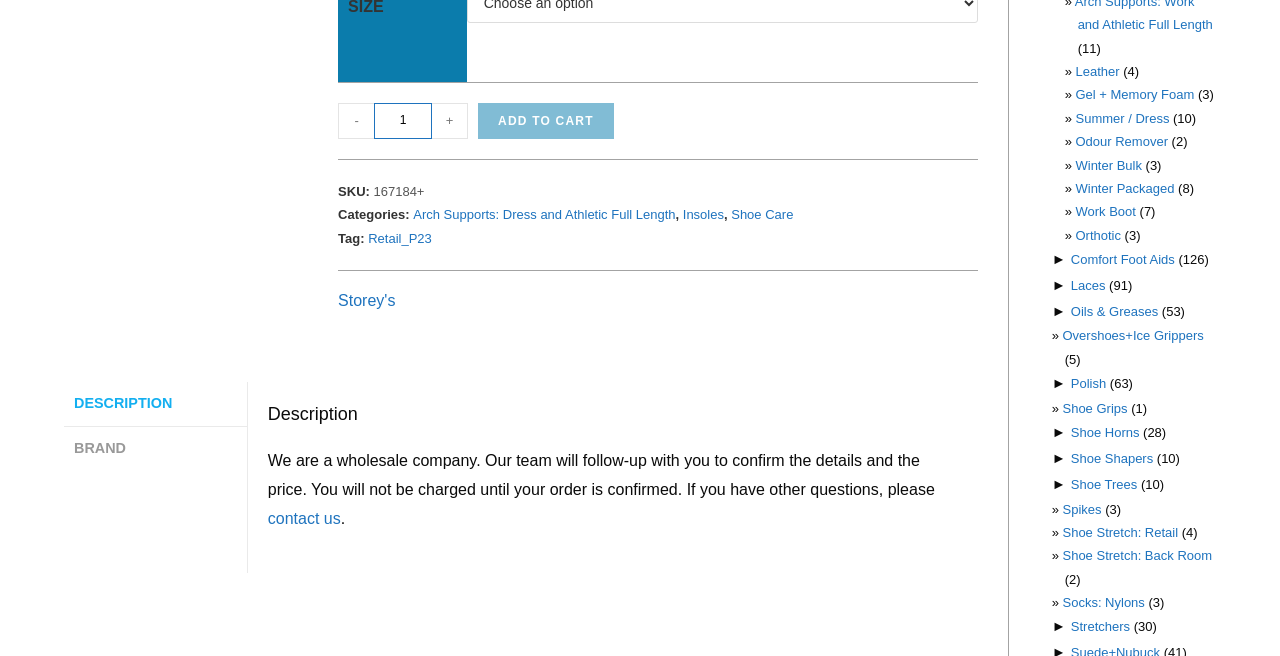Could you locate the bounding box coordinates for the section that should be clicked to accomplish this task: "Increase the product quantity".

[0.292, 0.157, 0.338, 0.212]